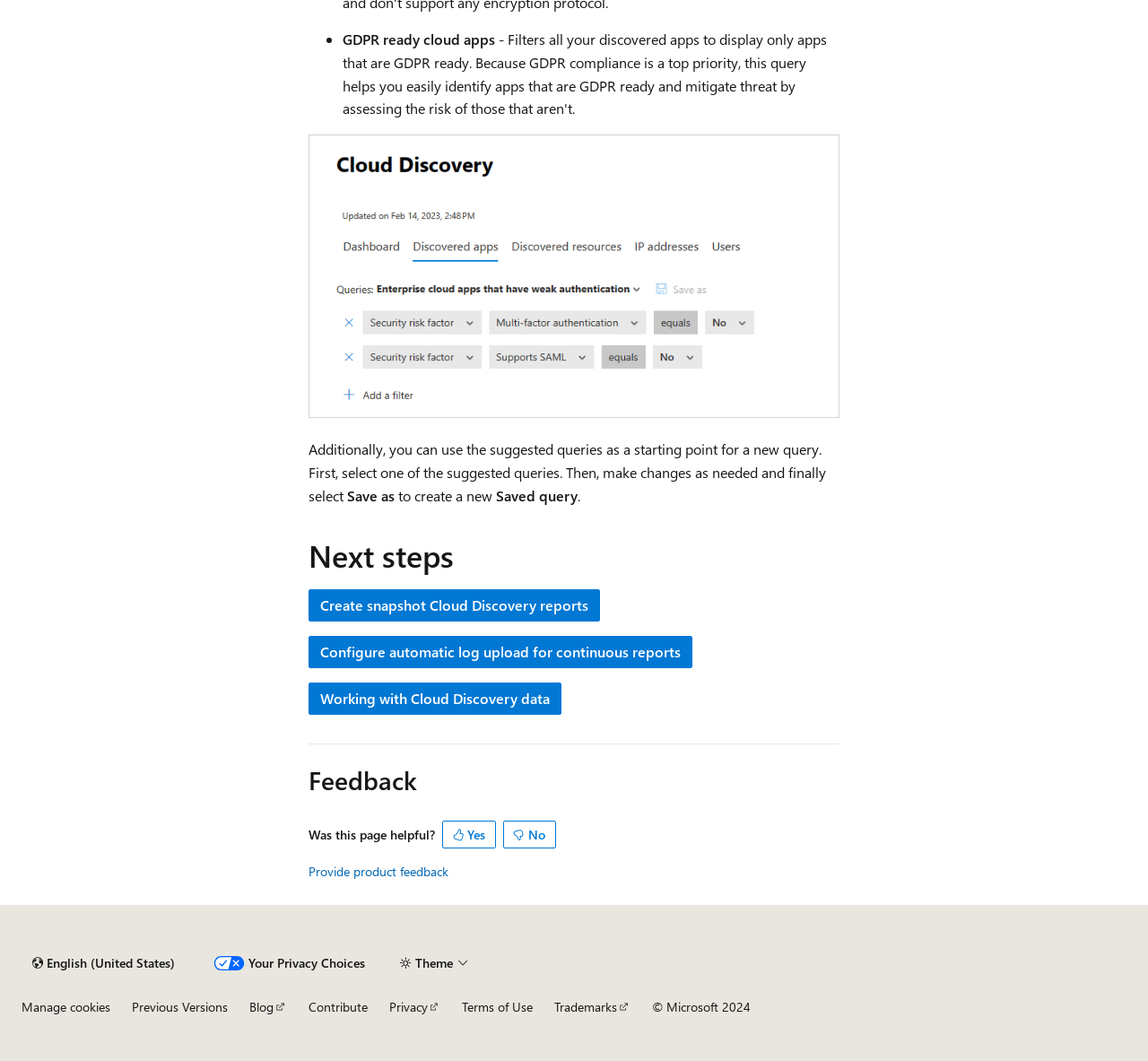Determine the bounding box coordinates of the clickable area required to perform the following instruction: "Provide product feedback". The coordinates should be represented as four float numbers between 0 and 1: [left, top, right, bottom].

[0.269, 0.814, 0.391, 0.83]